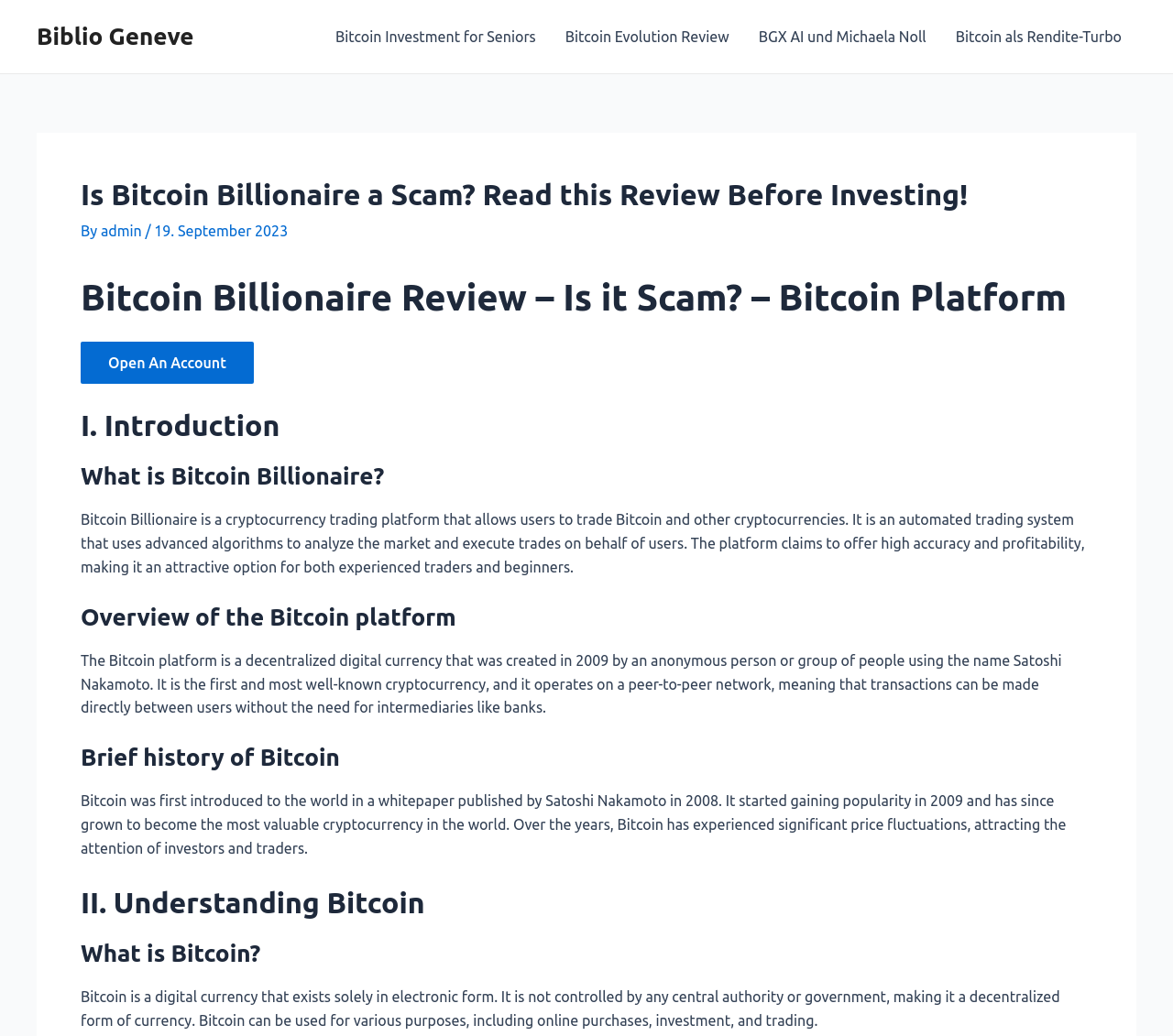Locate the bounding box coordinates of the UI element described by: "admin". Provide the coordinates as four float numbers between 0 and 1, formatted as [left, top, right, bottom].

[0.086, 0.215, 0.124, 0.231]